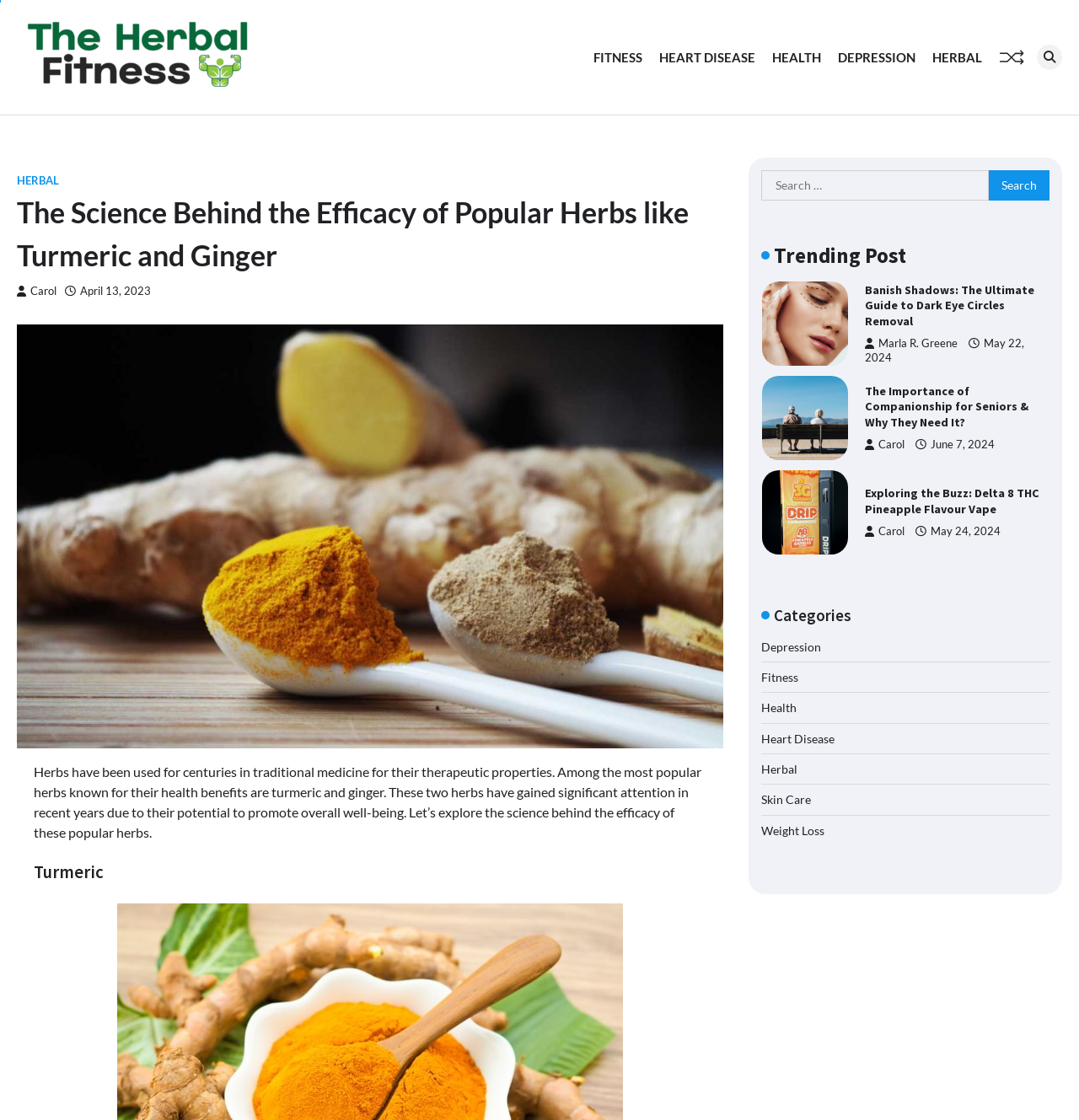Provide the bounding box coordinates for the UI element described in this sentence: "Weight Loss". The coordinates should be four float values between 0 and 1, i.e., [left, top, right, bottom].

[0.705, 0.735, 0.764, 0.748]